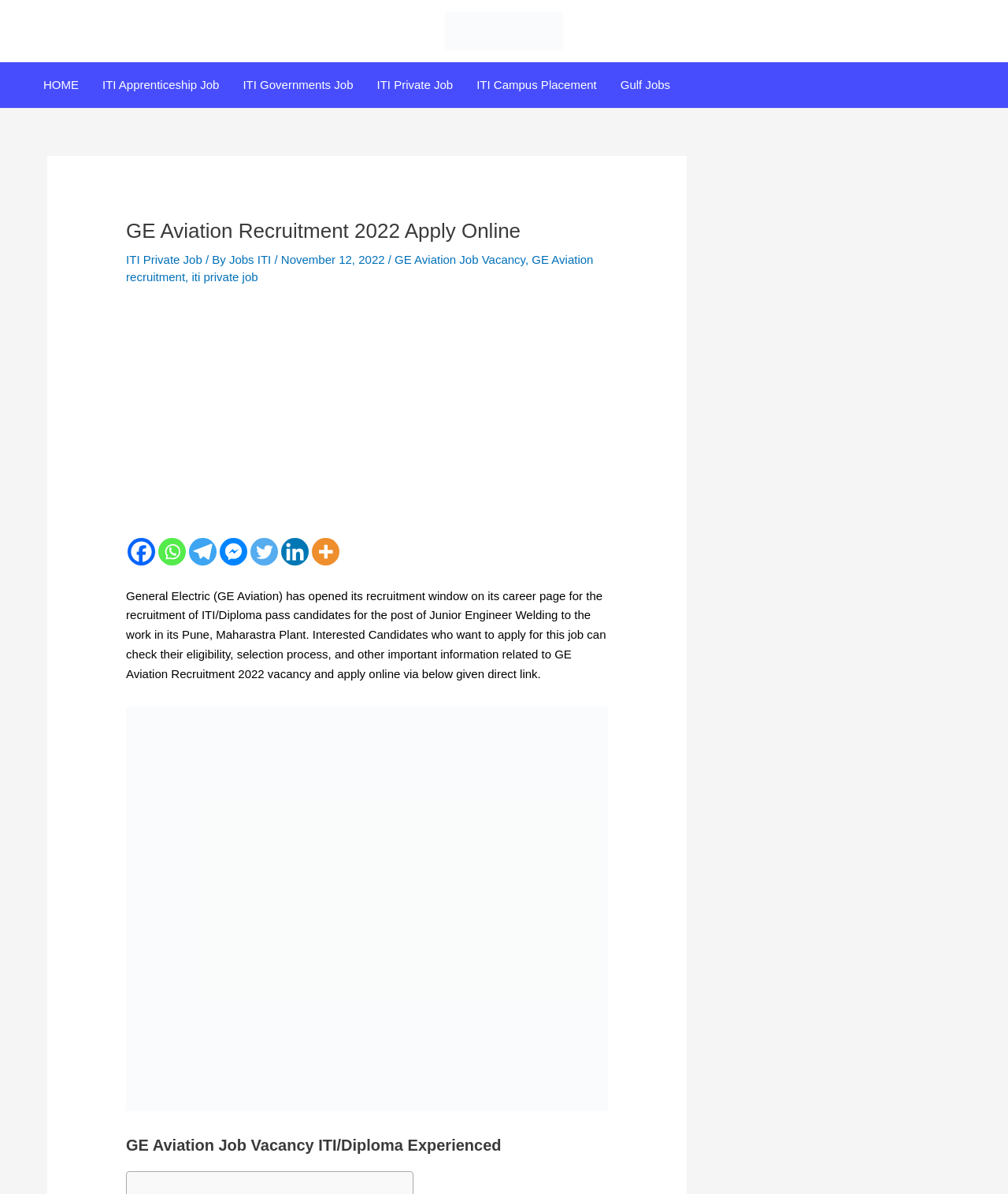What is the company recruiting ITI/Diploma pass candidates?
Your answer should be a single word or phrase derived from the screenshot.

General Electric